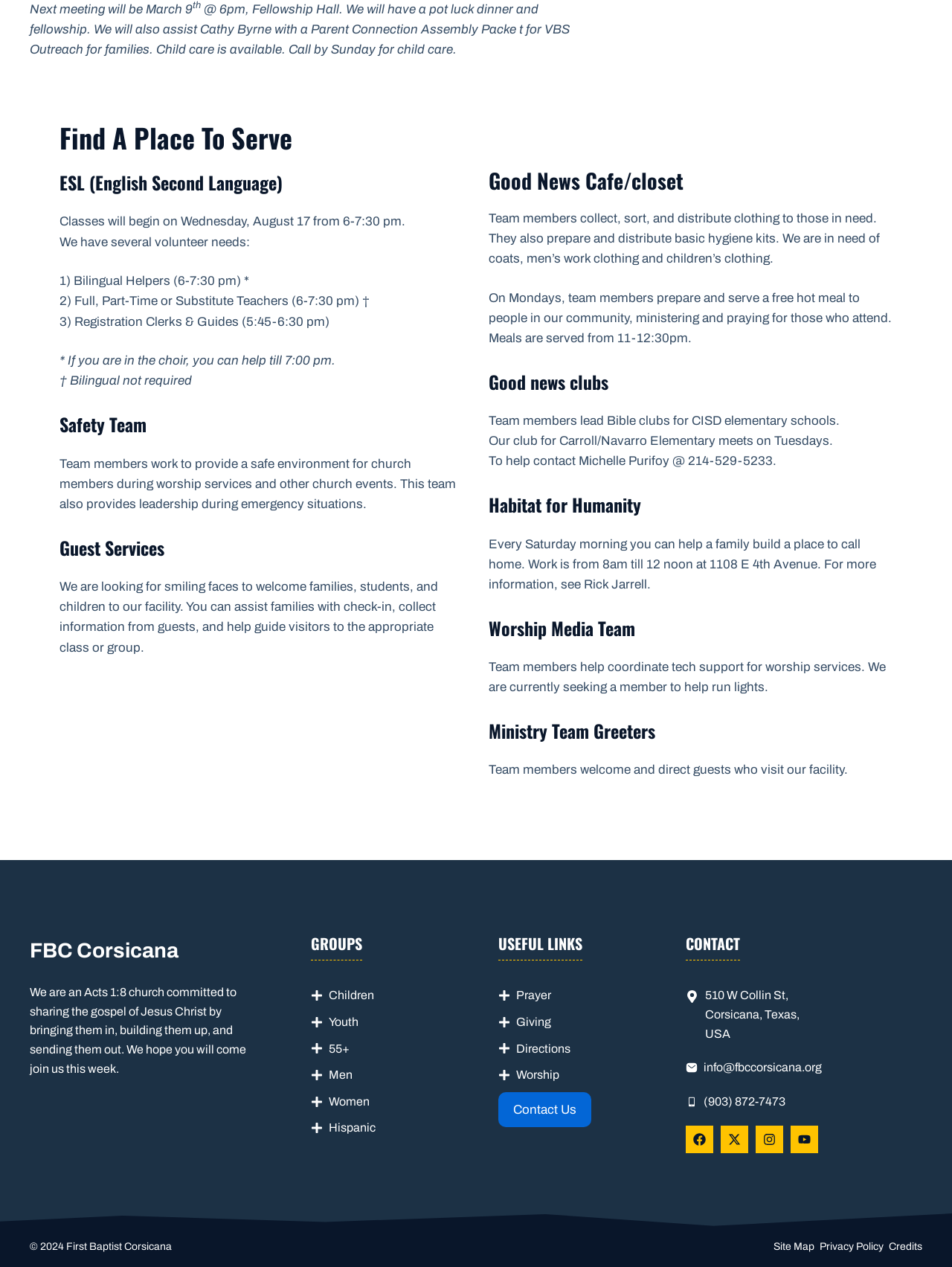Identify the bounding box coordinates of the area you need to click to perform the following instruction: "Click 'Follow Us on Facebook'".

[0.72, 0.889, 0.749, 0.91]